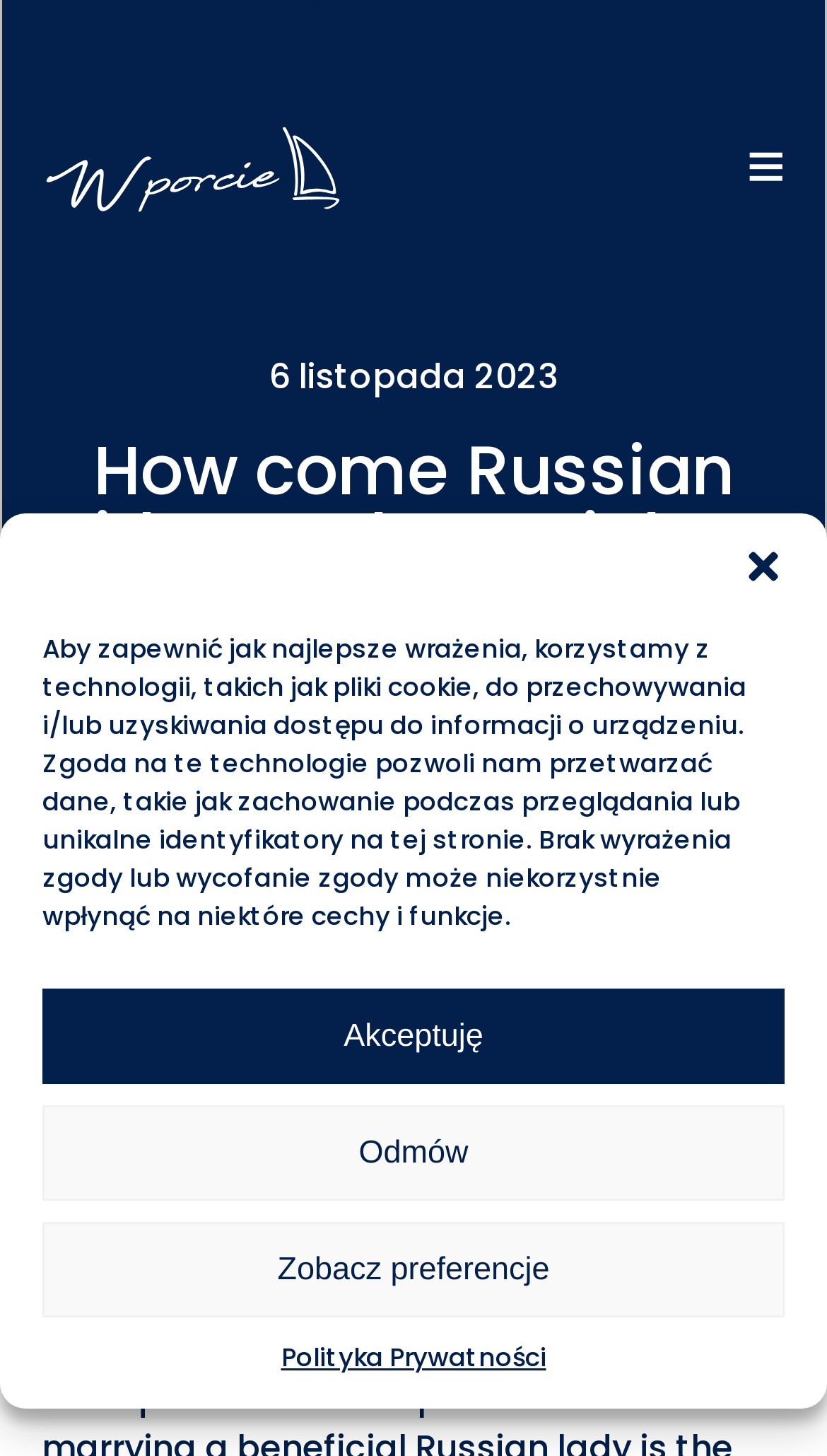Please determine the bounding box coordinates, formatted as (top-left x, top-left y, bottom-right x, bottom-right y), with all values as floating point numbers between 0 and 1. Identify the bounding box of the region described as: Home

[0.051, 0.51, 0.174, 0.543]